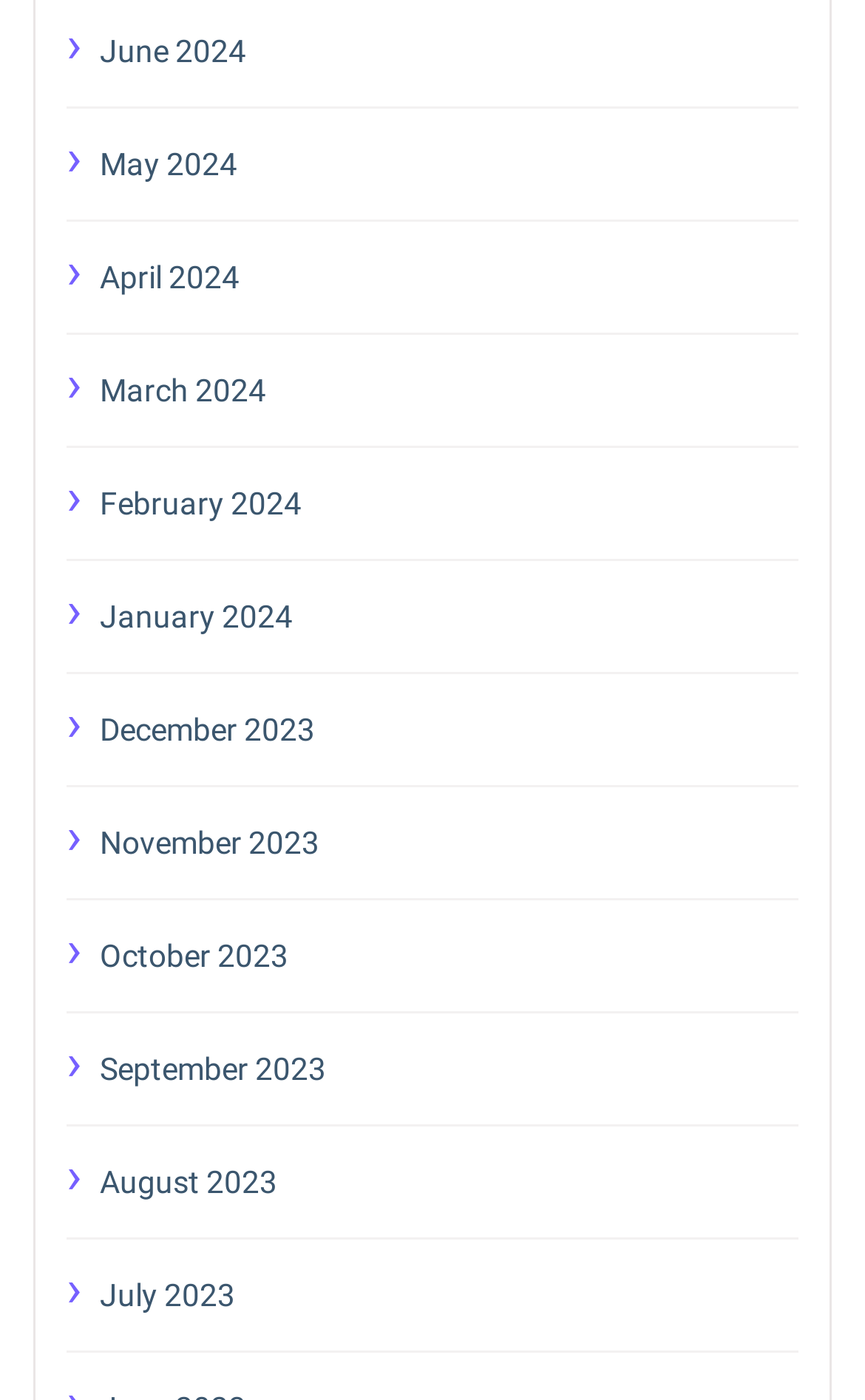Find the bounding box coordinates for the HTML element specified by: "May 2024".

[0.115, 0.097, 0.923, 0.138]